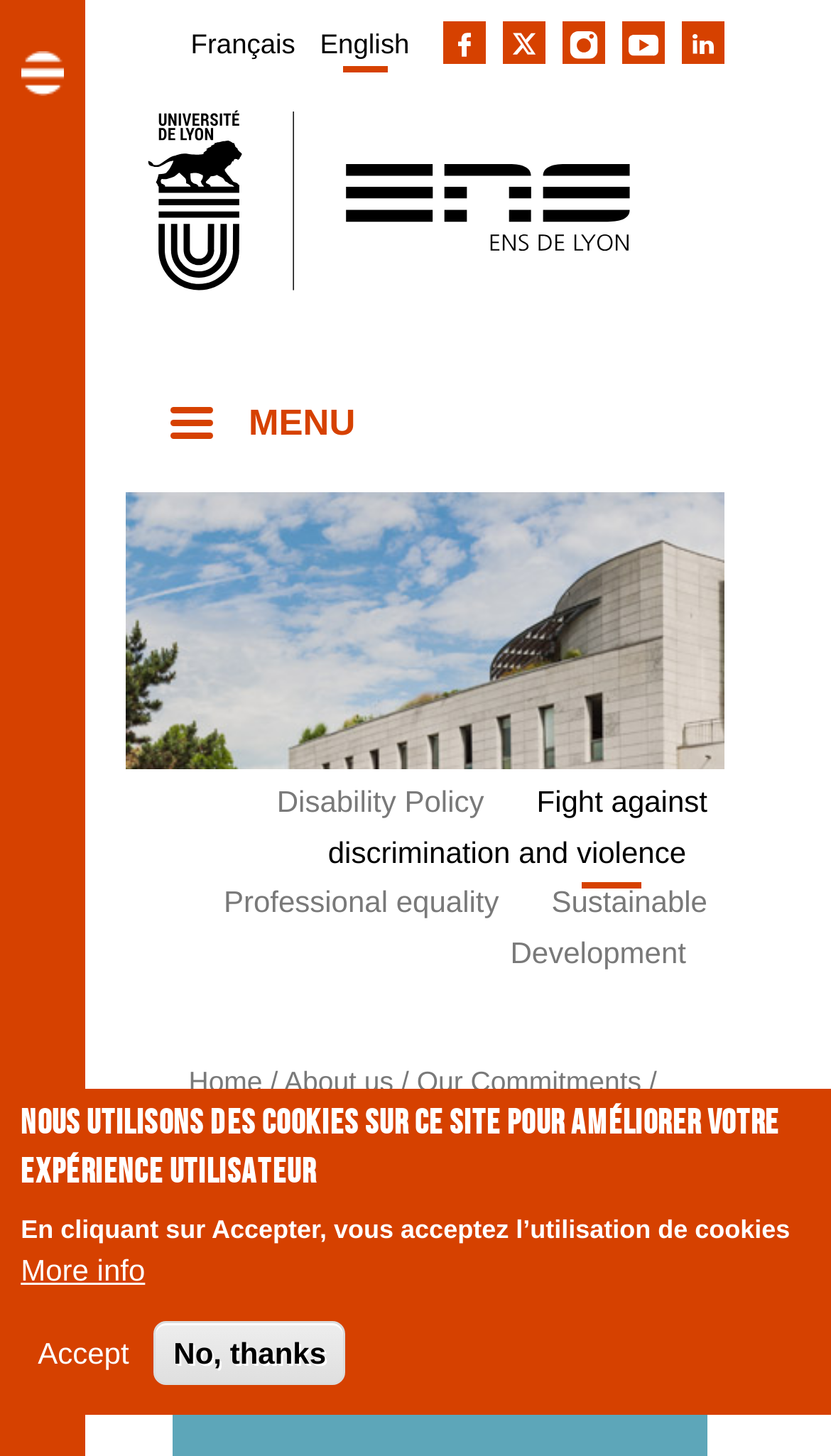Give a complete and precise description of the webpage's appearance.

The webpage is about training on the Site Ens international platform. At the top, there are three "Skip to" links: "Skip to main content", "Skip to menu", and "Skip to search", which are aligned horizontally and take up a small portion of the top section. Below these links, there is a banner that spans most of the width of the page, containing several links and images. The links include "Français", "English", and social media links to Facebook, X, Instagram, Youtube, and Linkedin, each accompanied by a small image. 

To the left of the banner, there is a small link with an image, and above the banner, there is a link with an image that says "Home". Below the banner, there is a complementary section that takes up most of the width of the page, containing a layout table with a static text that reads "Excellence in higher education and research". 

Below the complementary section, there are four links: "Disability Policy", "Fight against discrimination and violence", "Professional equality", and "Sustainable Development". 

On the left side of the page, there is a navigation section with a breadcrumb trail, containing links to "Home", "About us", "Our Commitments", and "Fight against discrimination and violence". The breadcrumb trail is headed by a "Training" link. 

At the bottom of the page, there is an alert dialog with a message about using cookies on the site to improve user experience. The dialog has three buttons: "More info", "Accept", and "No, thanks".